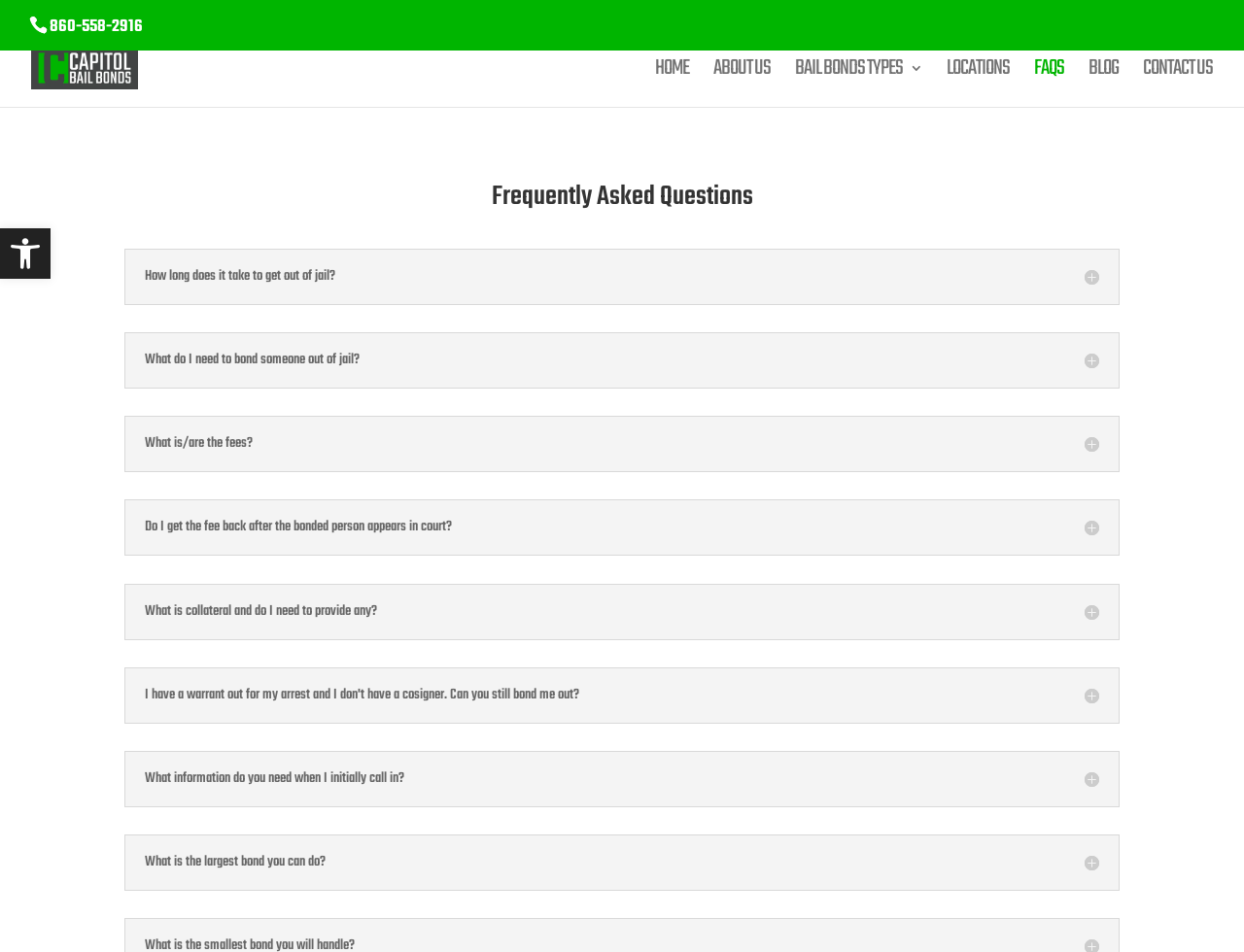What is the main topic of the webpage?
Identify the answer in the screenshot and reply with a single word or phrase.

Bail bonds FAQs